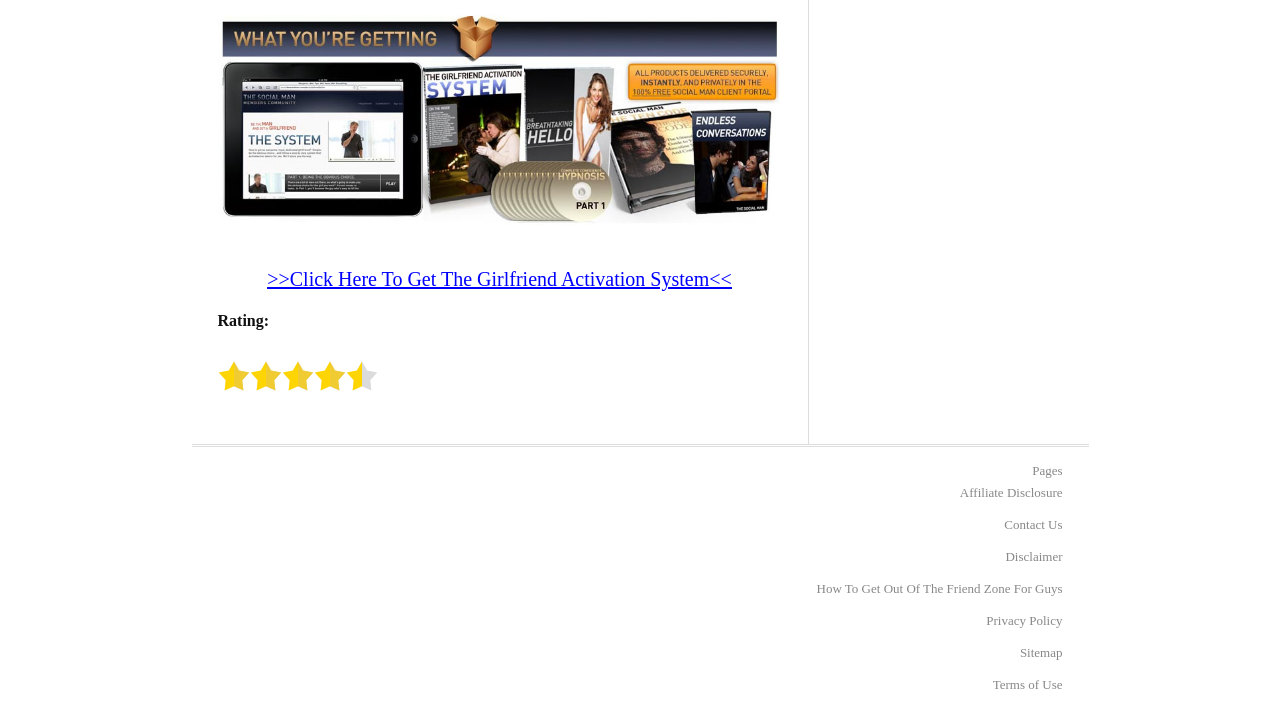Please identify the bounding box coordinates of the element's region that I should click in order to complete the following instruction: "Read Disclaimer". The bounding box coordinates consist of four float numbers between 0 and 1, i.e., [left, top, right, bottom].

[0.786, 0.762, 0.83, 0.782]